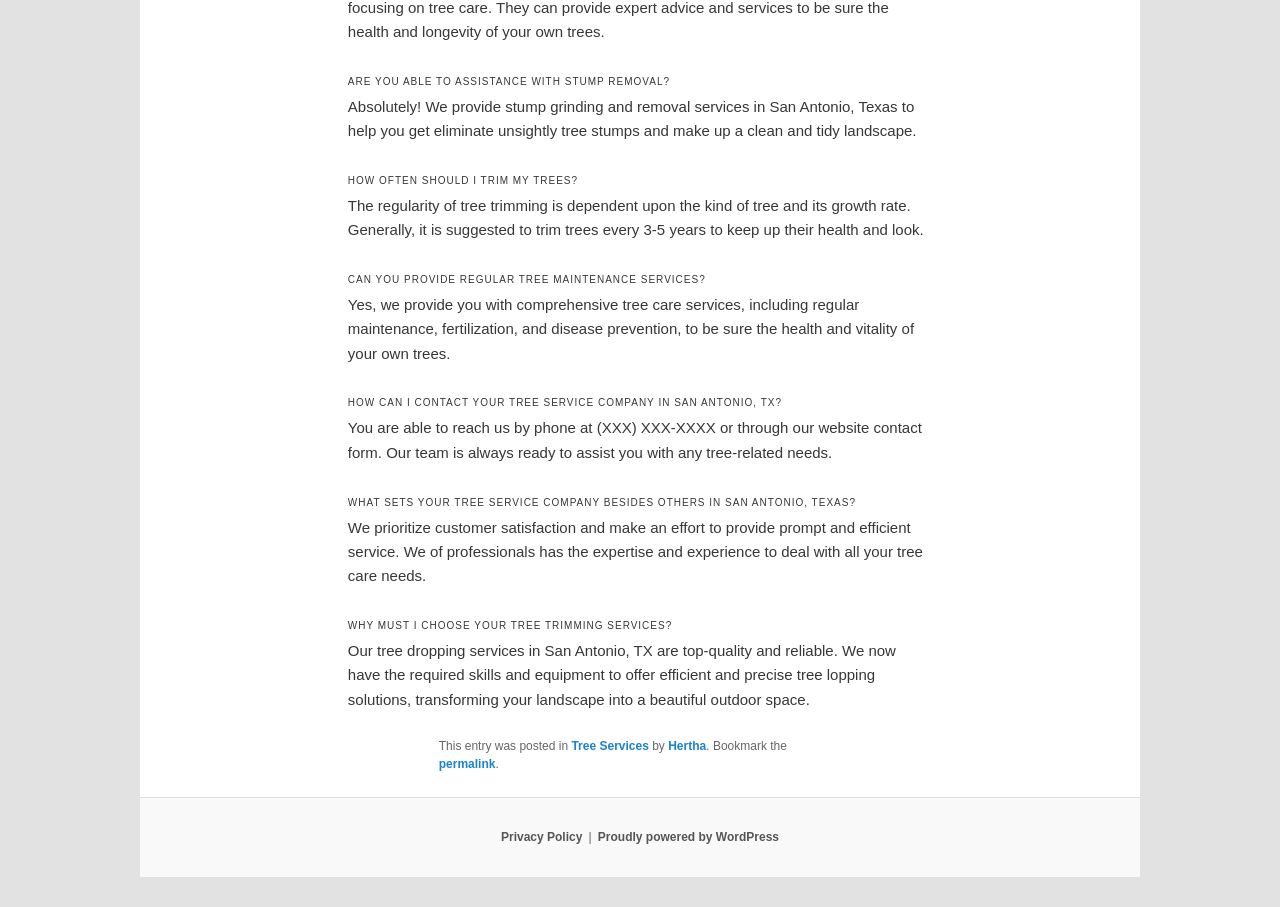What is the company's approach to customer satisfaction?
Please answer using one word or phrase, based on the screenshot.

prioritizing customer satisfaction